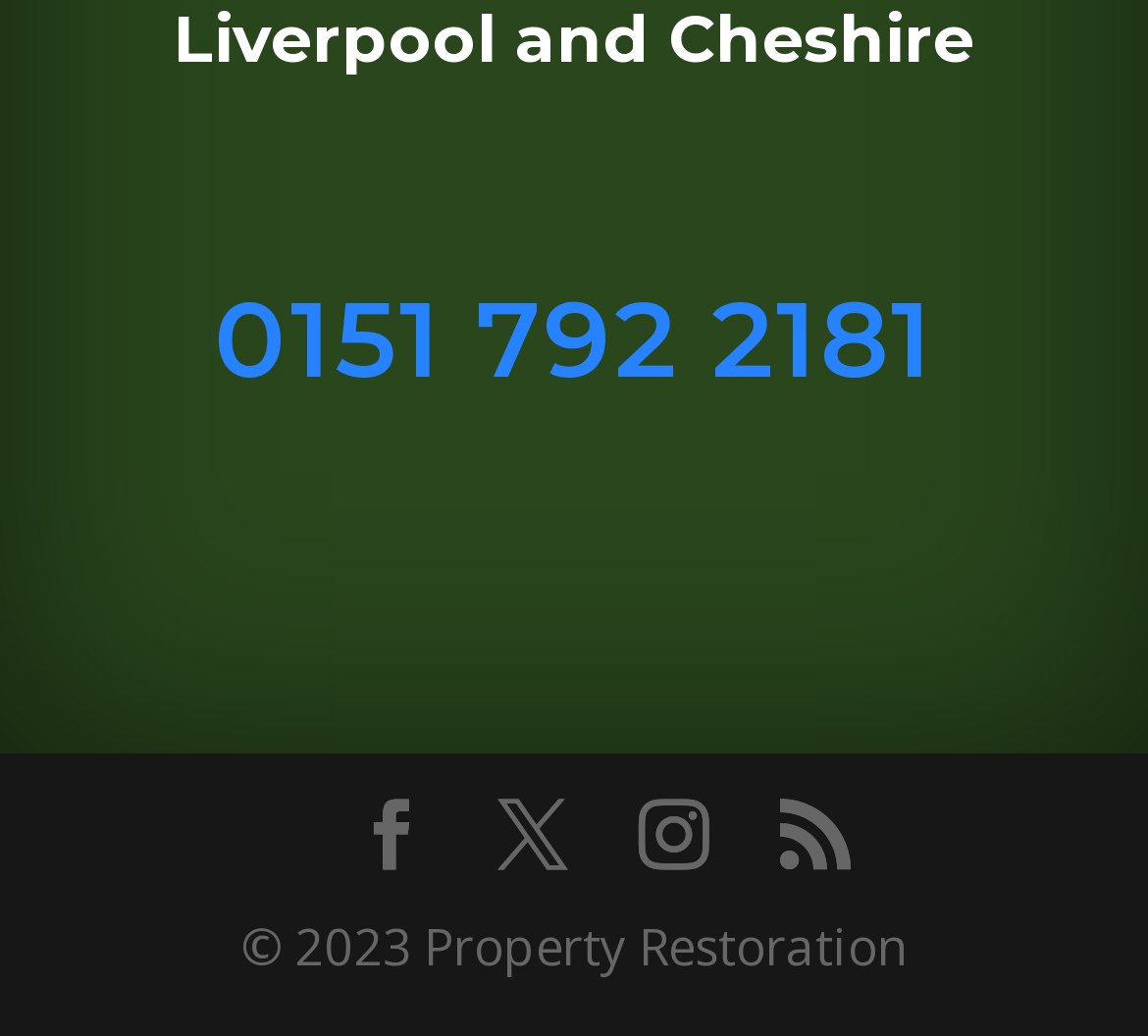What is the purpose of the link?
Using the image, answer in one word or phrase.

Contact information